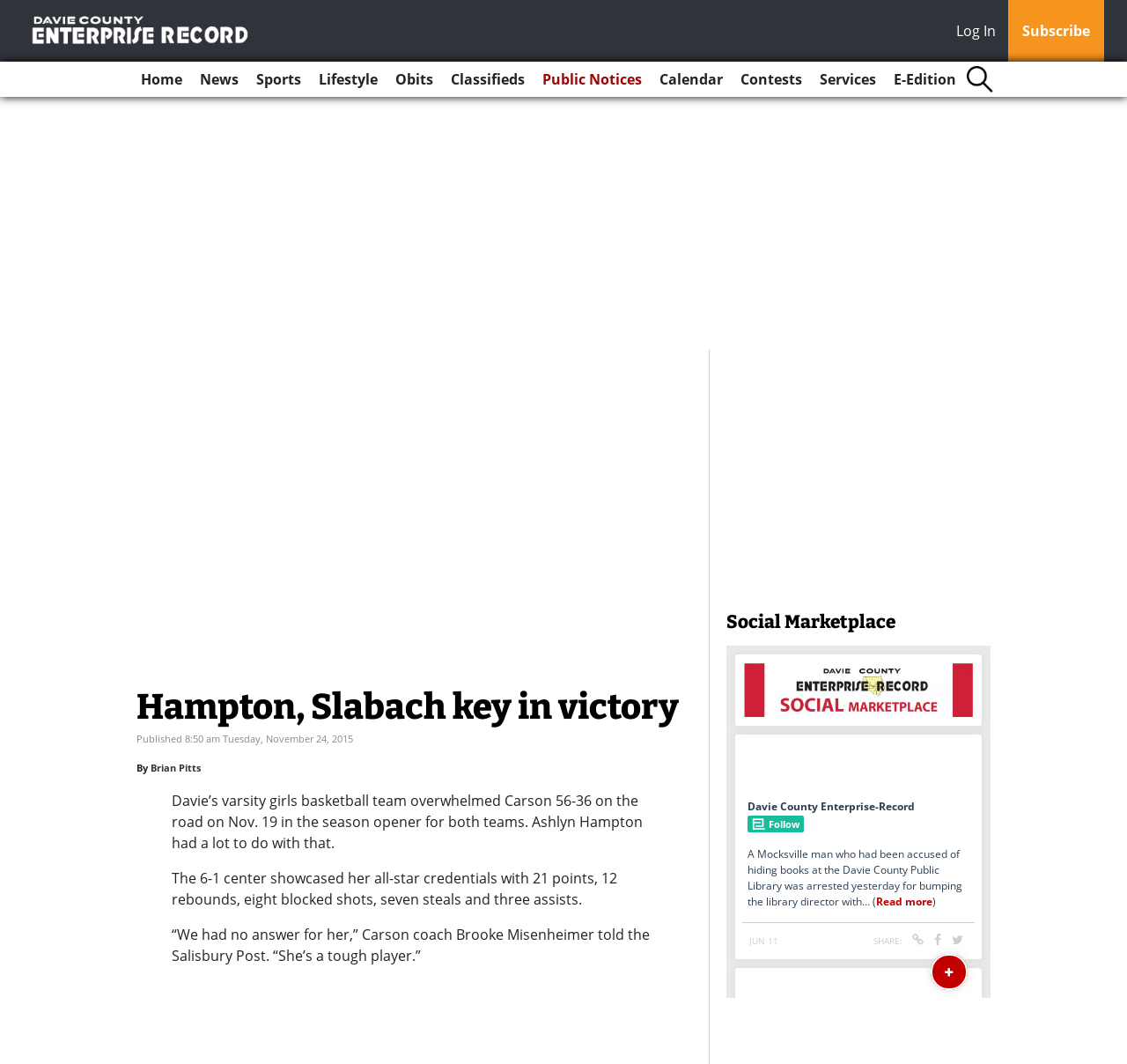Please locate the bounding box coordinates of the region I need to click to follow this instruction: "Check Social Marketplace".

[0.645, 0.562, 0.879, 0.607]